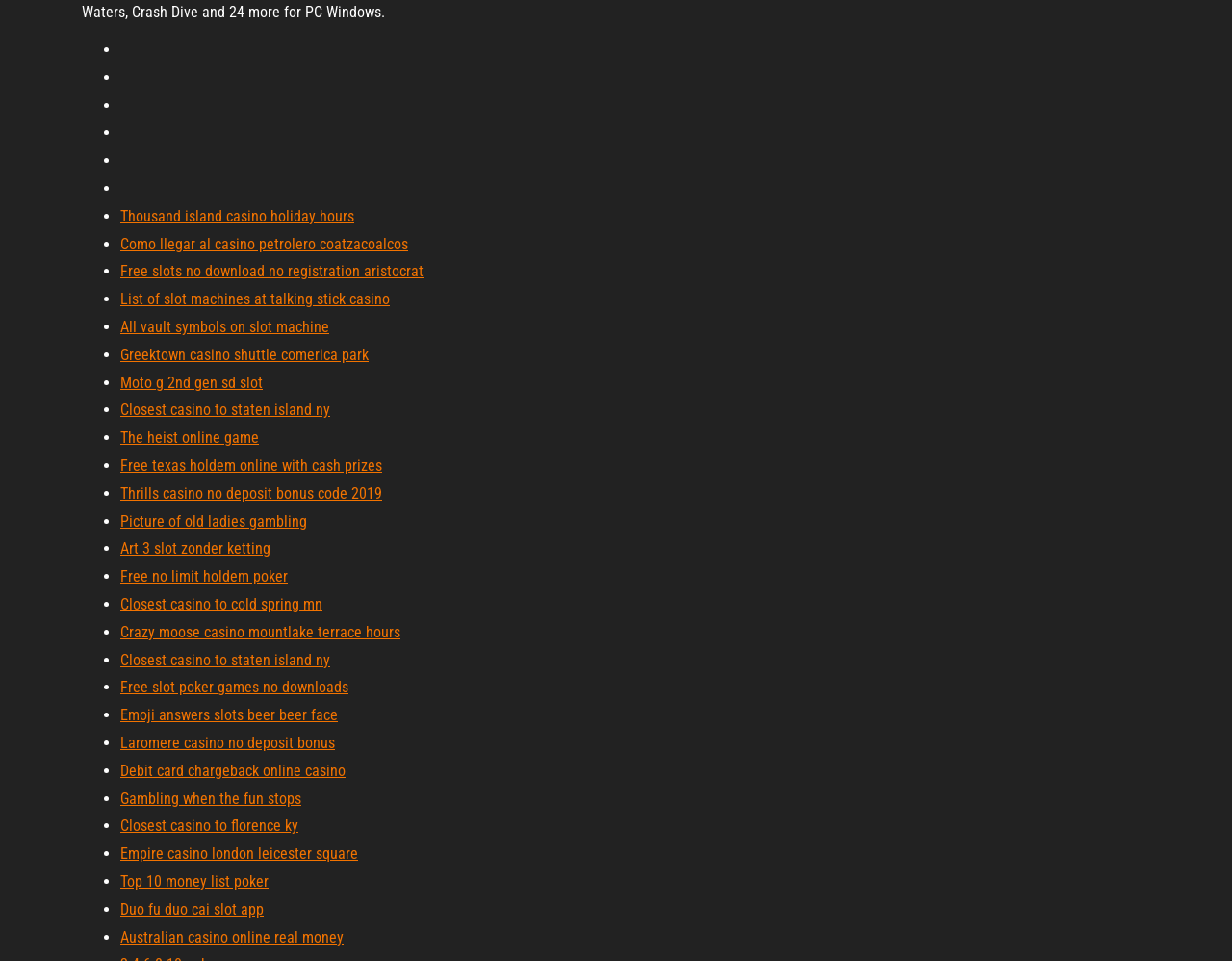Review the image closely and give a comprehensive answer to the question: What is the topic of the webpage?

Based on the links and text on the webpage, it appears to be a webpage related to casino and gambling, with various links to different casino-related topics and games.